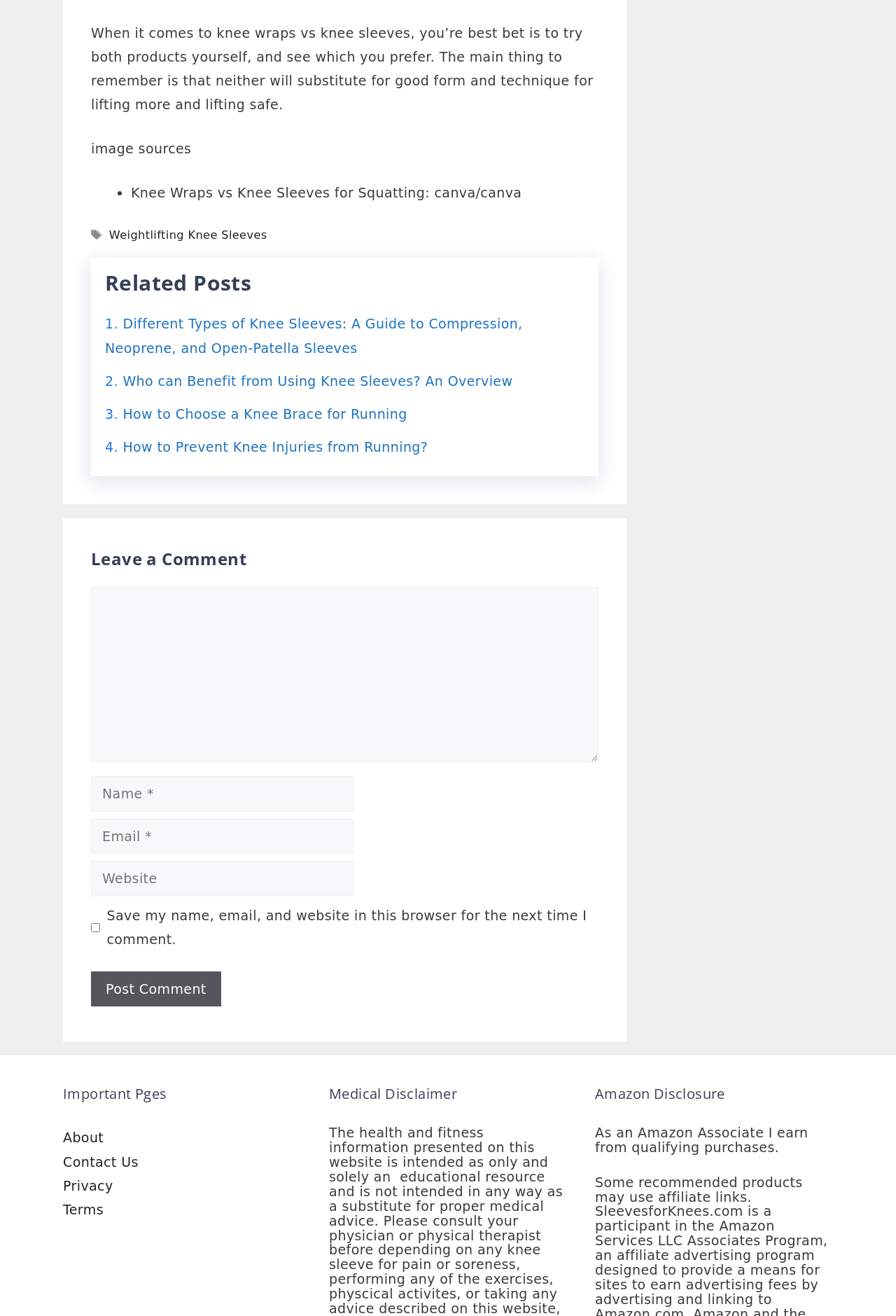Please specify the bounding box coordinates of the element that should be clicked to execute the given instruction: 'Click the 'Weightlifting Knee Sleeves' link'. Ensure the coordinates are four float numbers between 0 and 1, expressed as [left, top, right, bottom].

[0.122, 0.174, 0.298, 0.184]